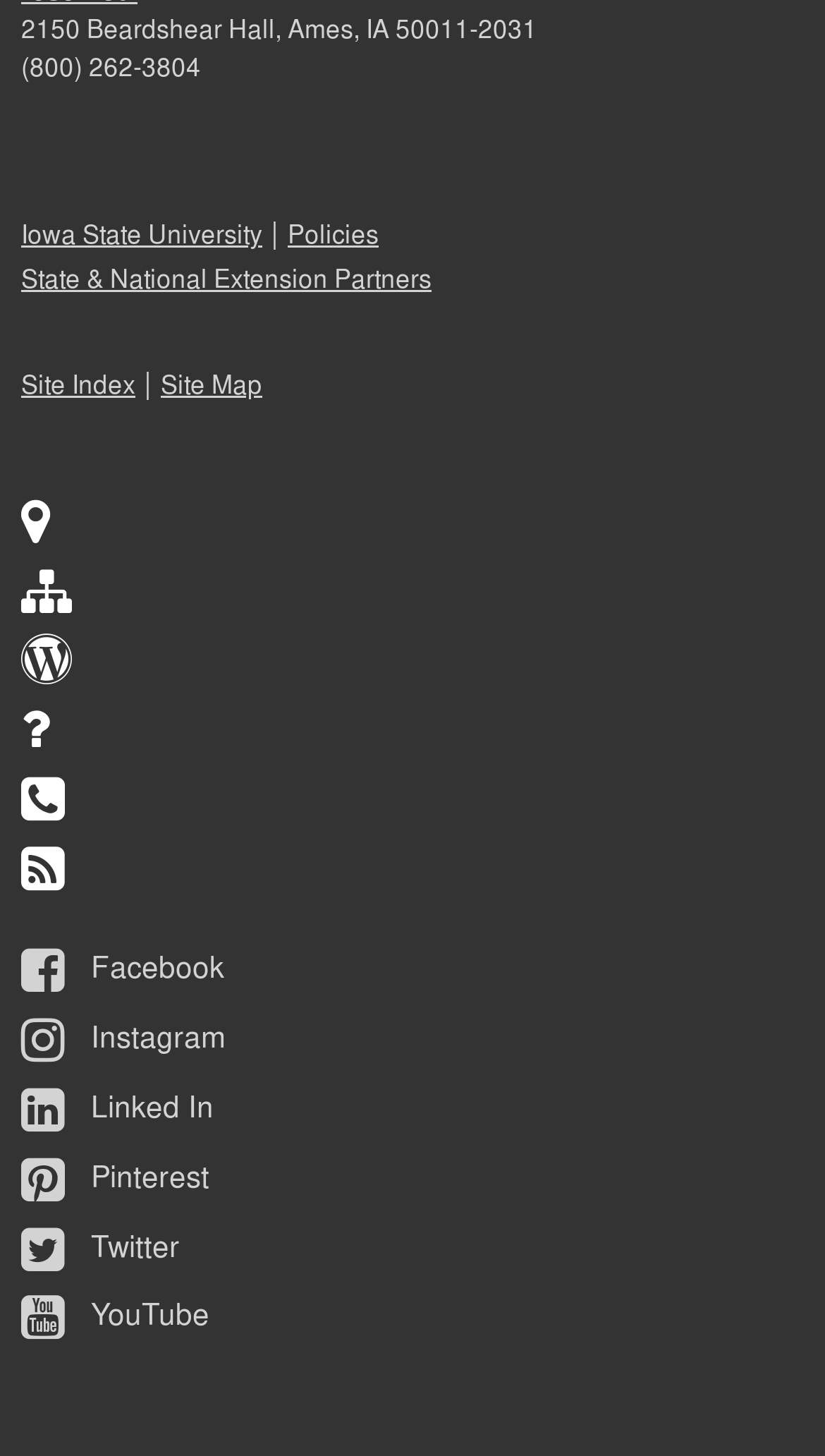Please locate the clickable area by providing the bounding box coordinates to follow this instruction: "follow on Facebook".

[0.026, 0.649, 0.956, 0.693]